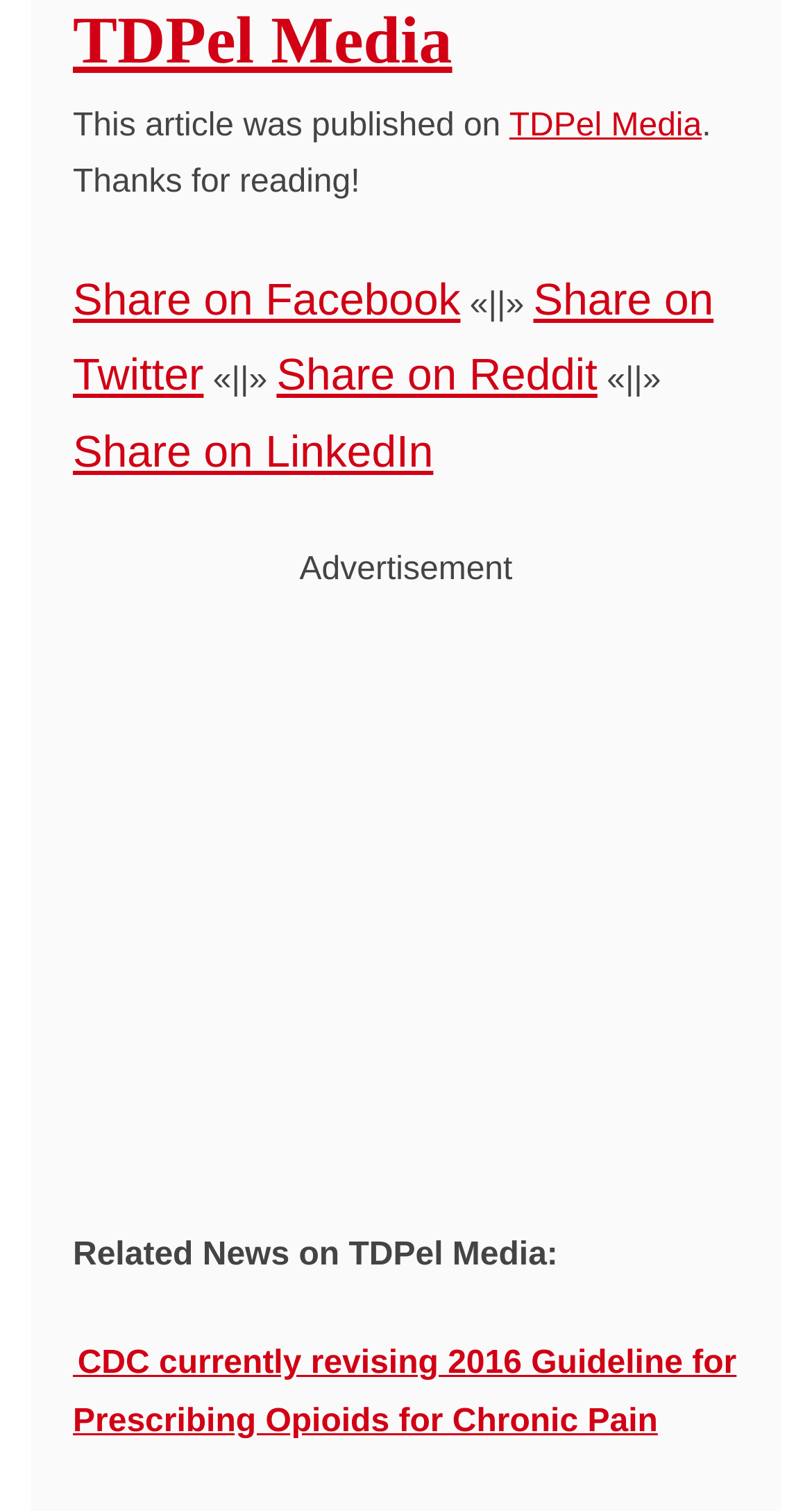Respond with a single word or phrase for the following question: 
What is the purpose of the 'Download the Vital Signs App - VS App' link?

To download an app